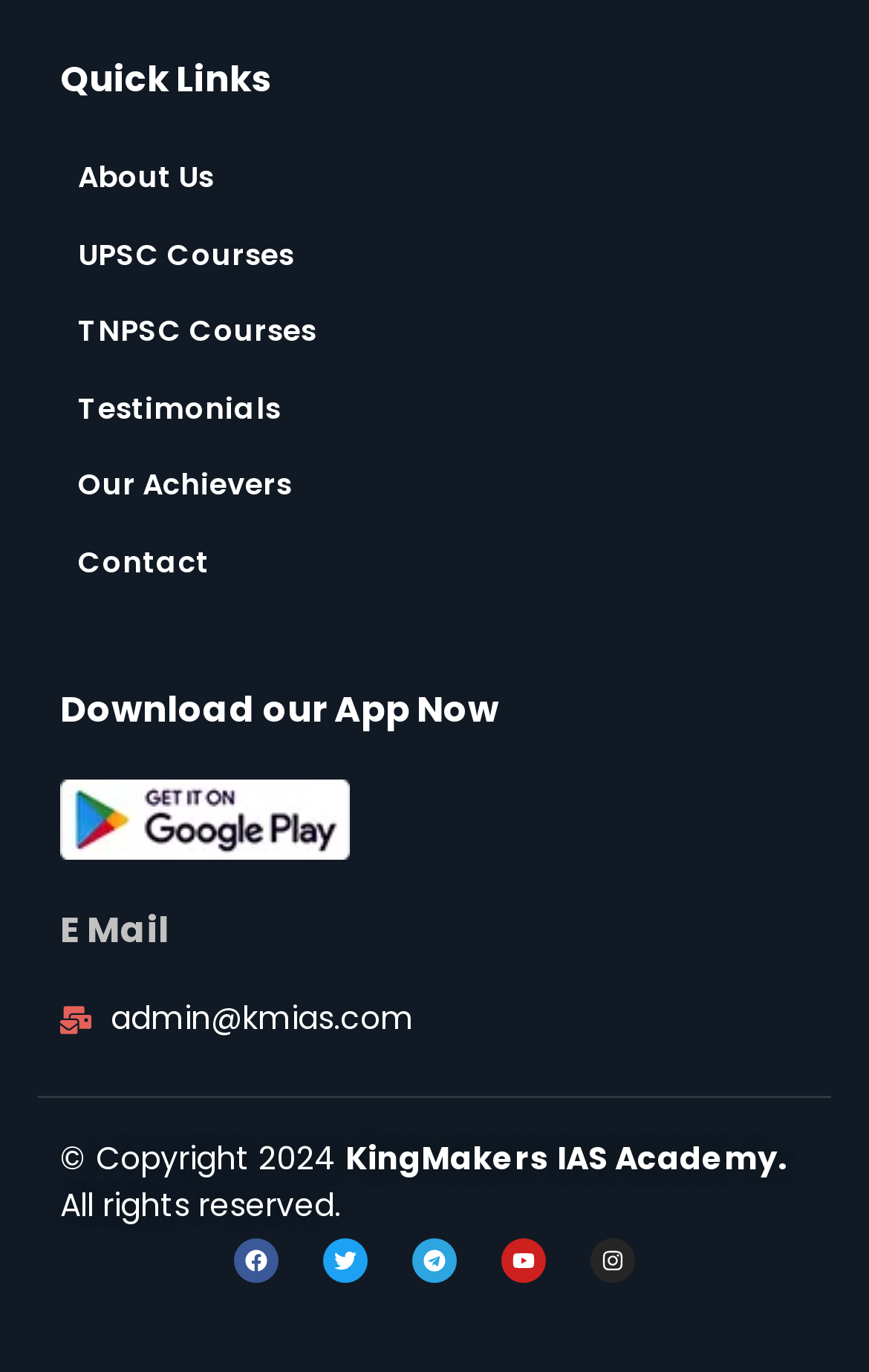What is the name of the IAS Academy?
Please provide a single word or phrase as your answer based on the image.

KingMakers